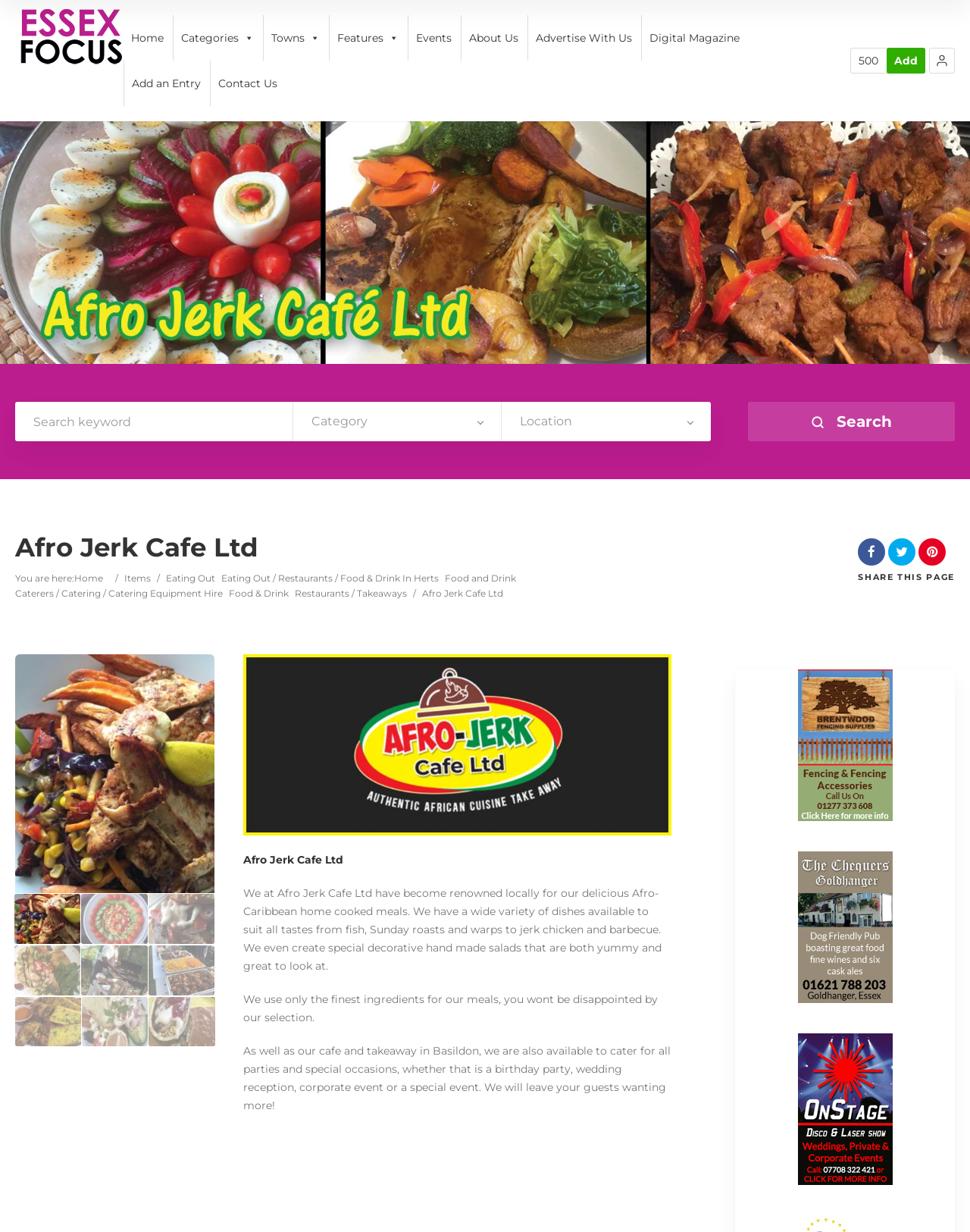Please analyze the image and give a detailed answer to the question:
Is the cafe available for catering services?

The webpage mentions that the cafe is available to cater for all parties and special occasions, including birthday parties, wedding receptions, corporate events, and more.